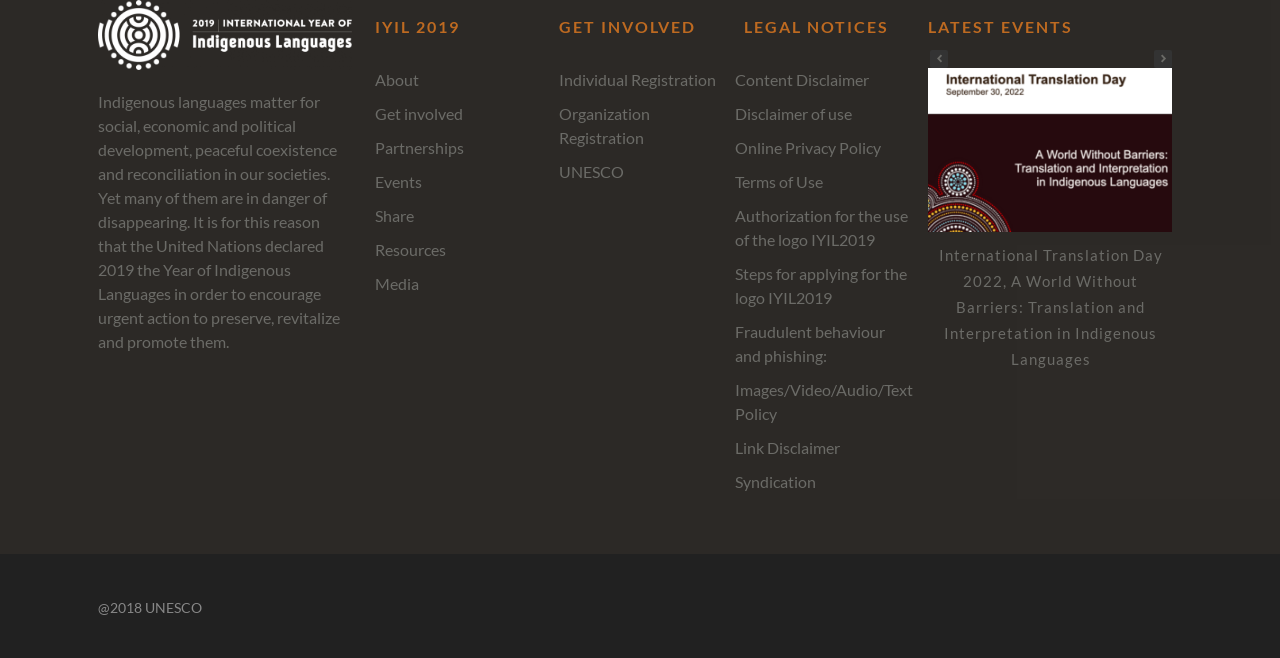What is the copyright year of this webpage?
Please provide a comprehensive and detailed answer to the question.

The static text '@2018 UNESCO' at the bottom of the webpage indicates that the copyright year of this webpage is 2018.